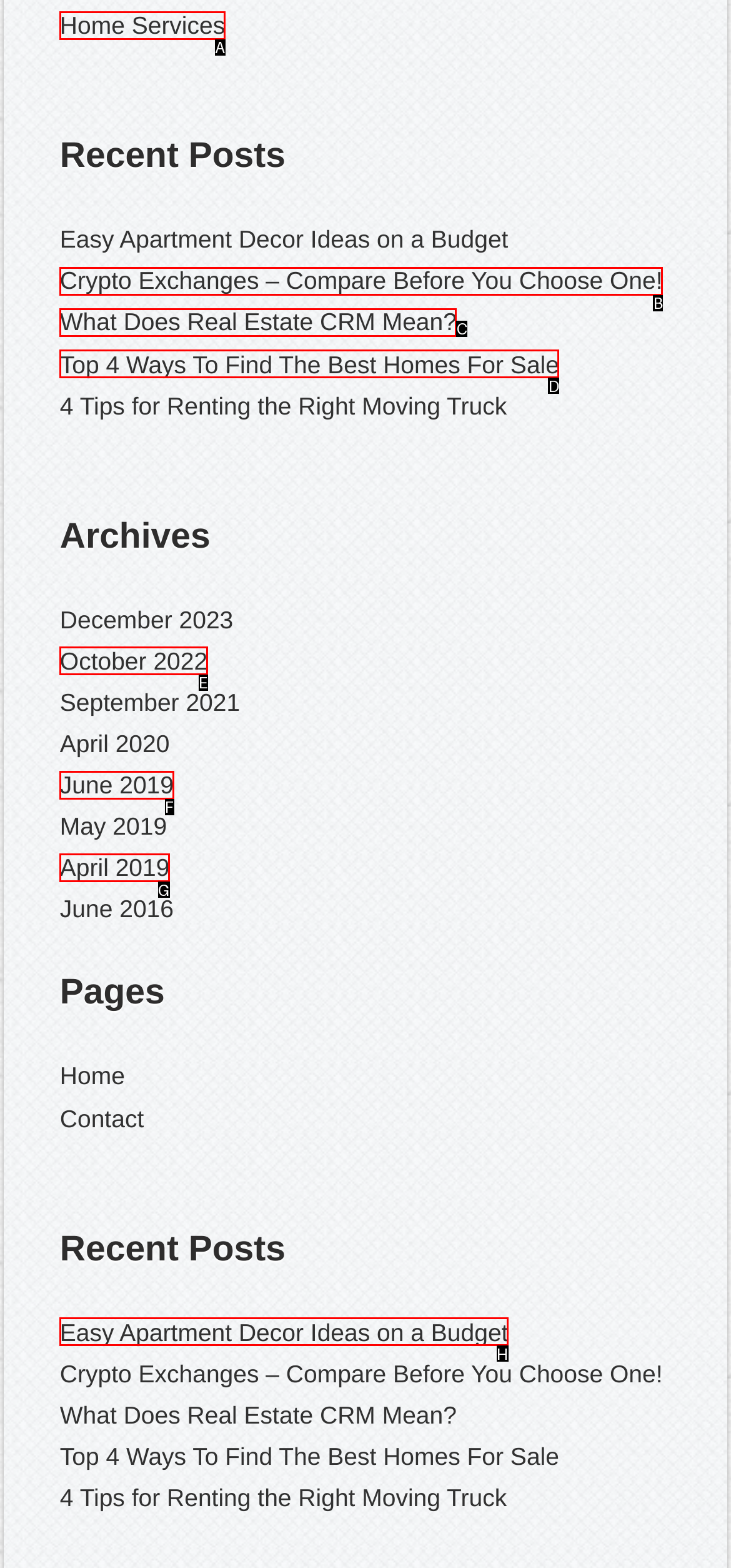Identify the letter of the UI element that corresponds to: Home Services
Respond with the letter of the option directly.

A